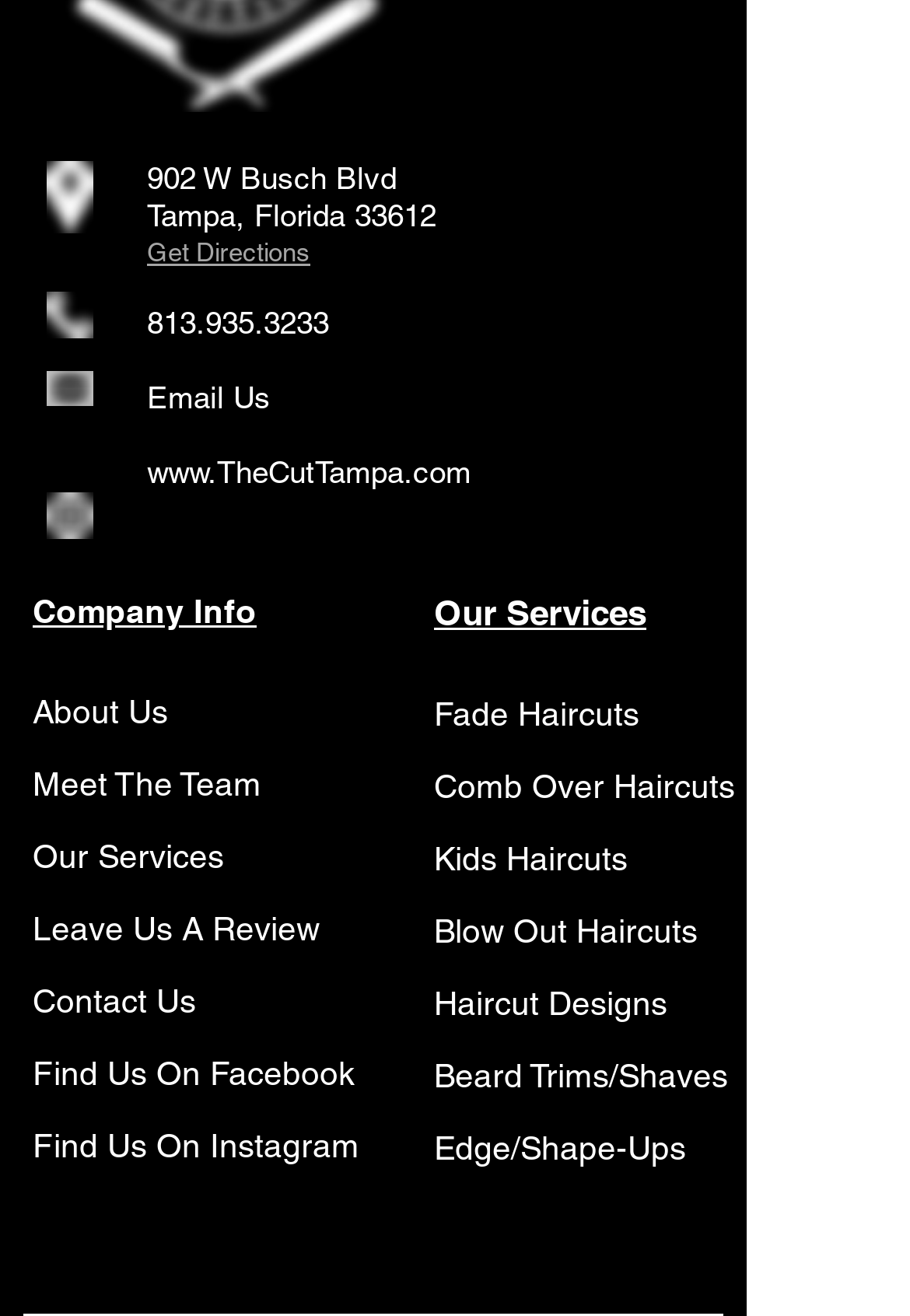Find the bounding box coordinates of the element's region that should be clicked in order to follow the given instruction: "Call the phone number". The coordinates should consist of four float numbers between 0 and 1, i.e., [left, top, right, bottom].

[0.162, 0.232, 0.362, 0.259]